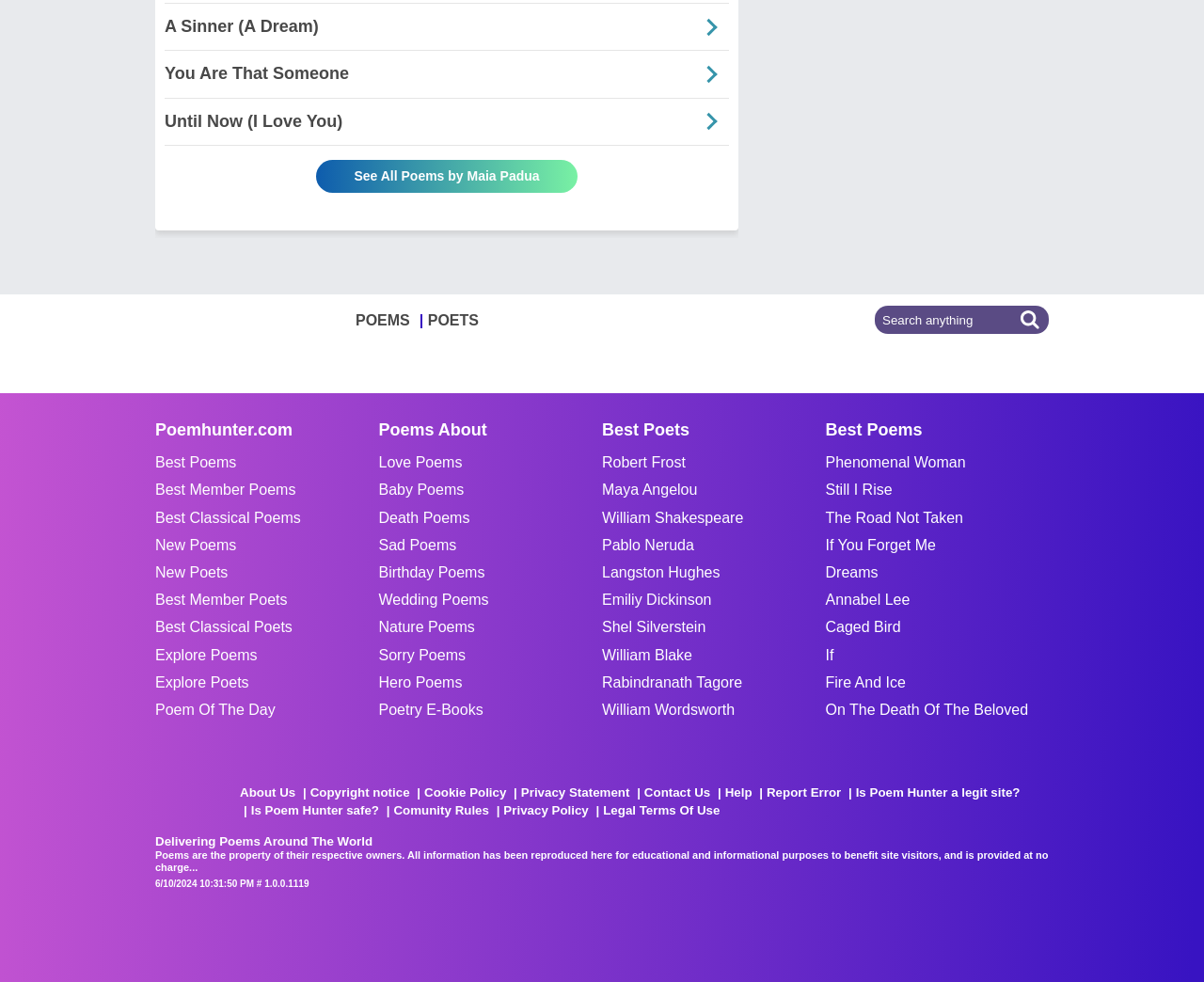Locate the bounding box coordinates of the element to click to perform the following action: 'Explore best poems'. The coordinates should be given as four float values between 0 and 1, in the form of [left, top, right, bottom].

[0.129, 0.429, 0.314, 0.448]